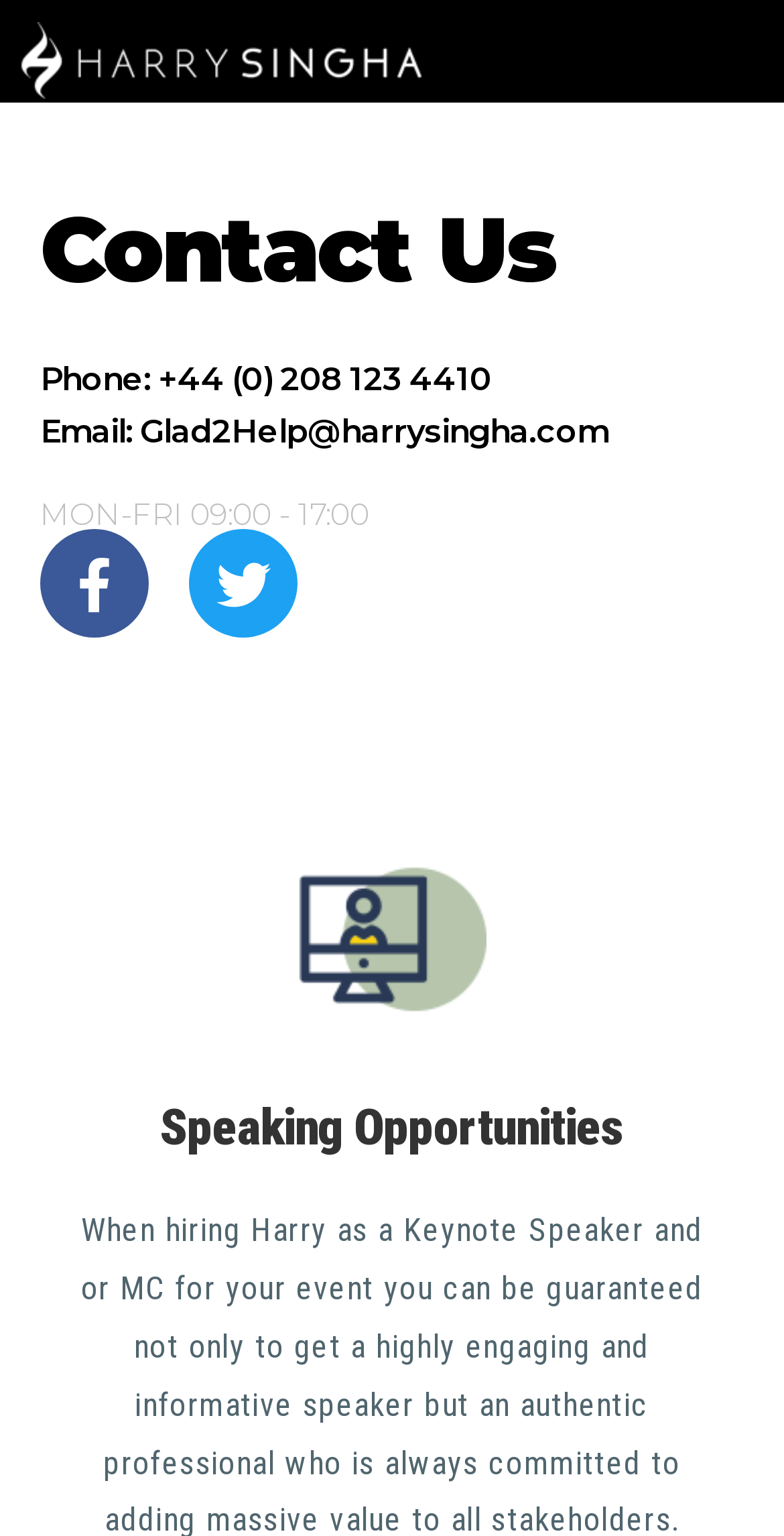Give a one-word or one-phrase response to the question: 
What is the phone number to contact Harry Singha?

+44 (0) 208 123 4410